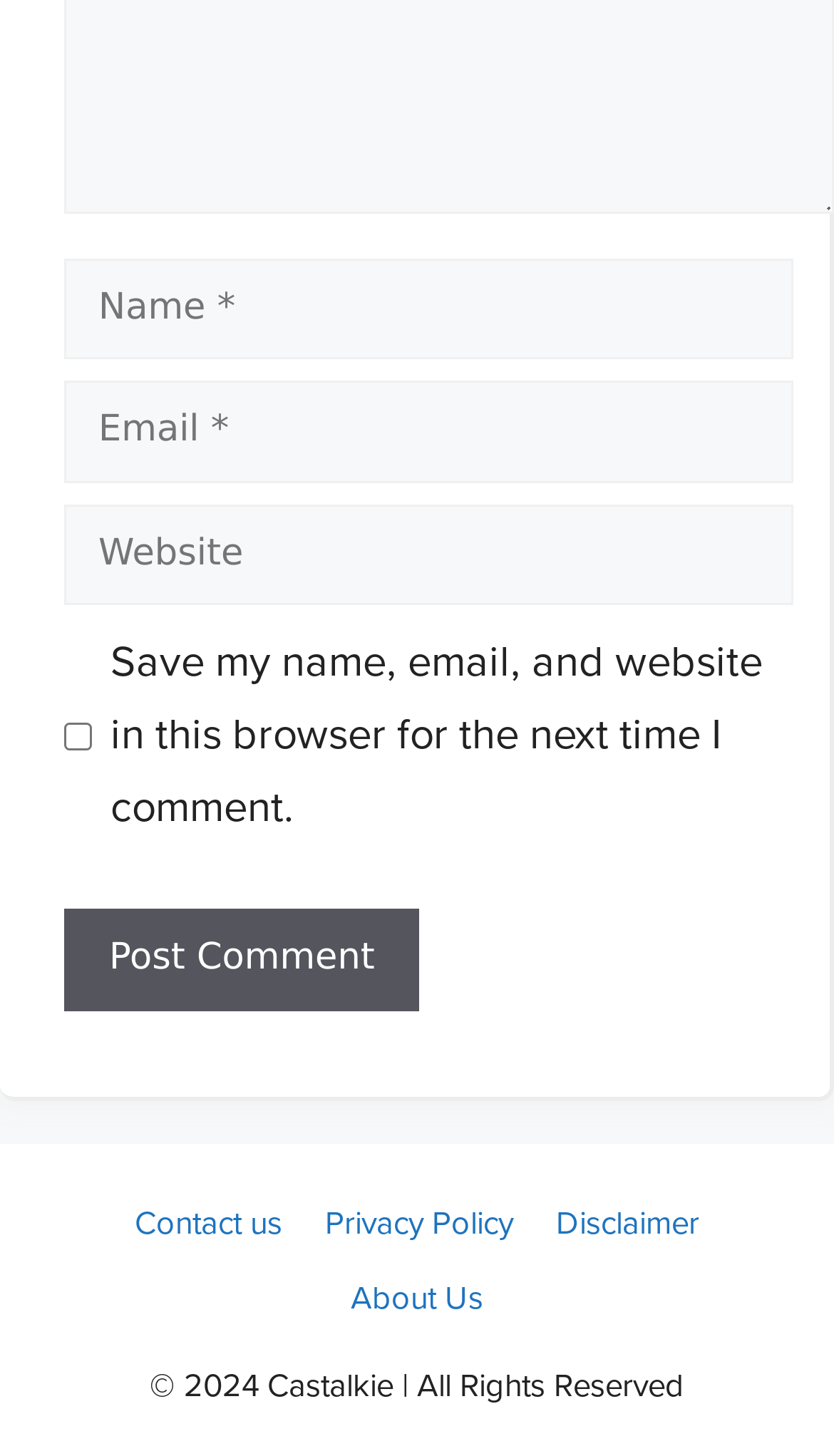Determine the bounding box coordinates of the region that needs to be clicked to achieve the task: "Input your email".

[0.077, 0.262, 0.951, 0.332]